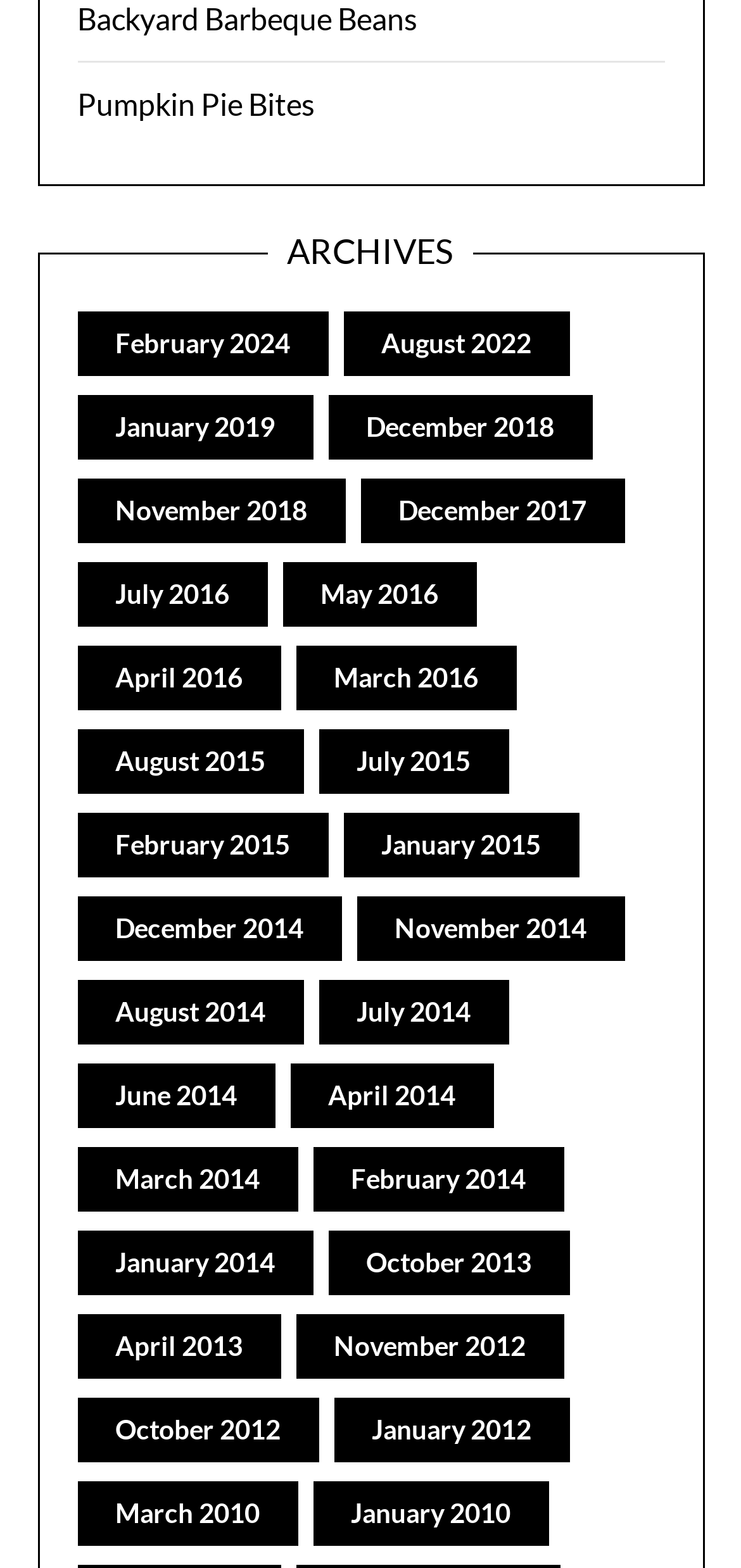What is the most recent month listed?
Provide a detailed and well-explained answer to the question.

By examining the list of links, I found that the most recent month listed is February 2024, which is located at the top of the list.